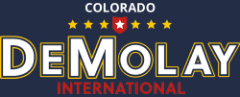What is the background color of the logo?
From the screenshot, supply a one-word or short-phrase answer.

Deep blue